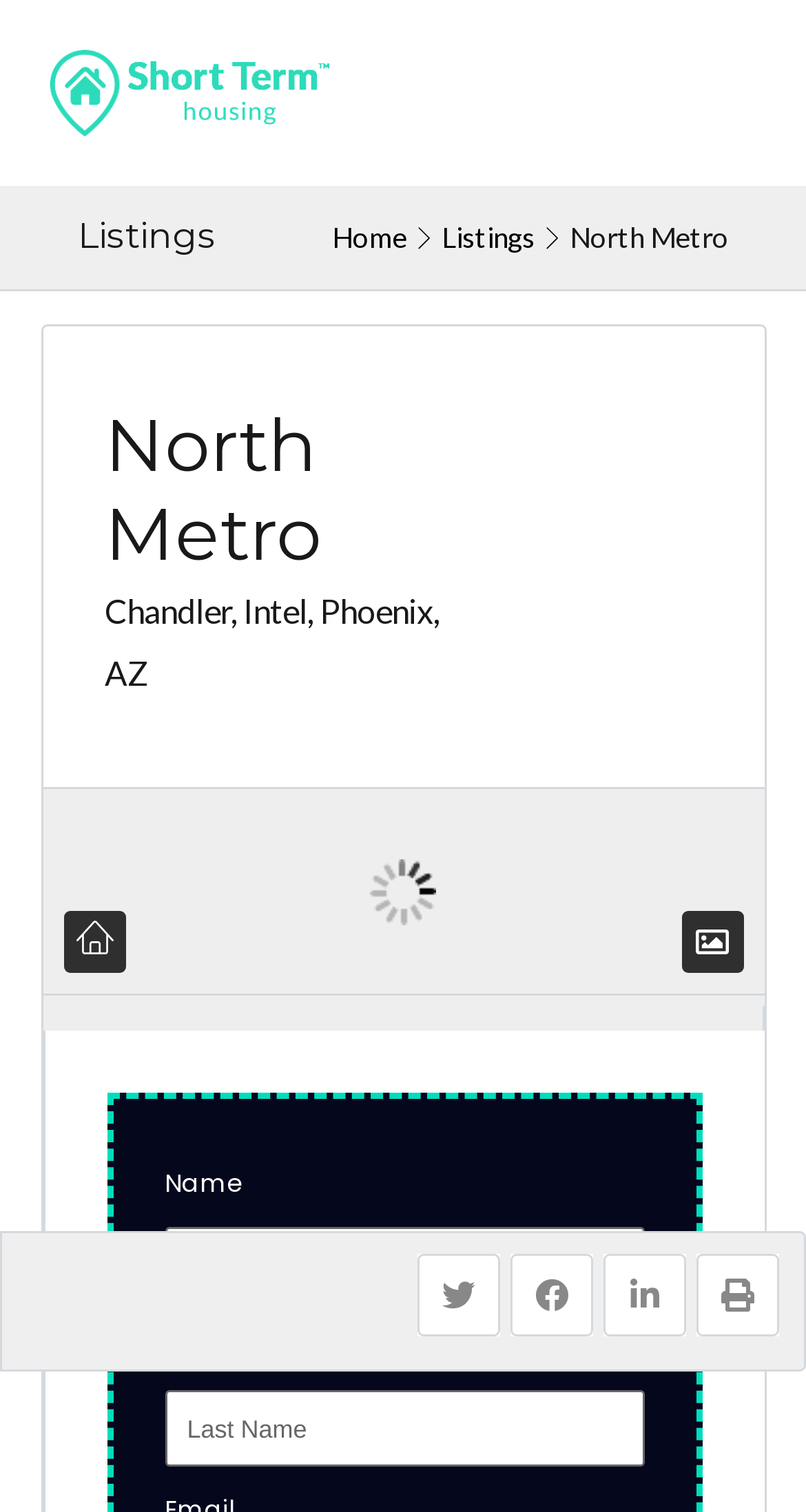Respond concisely with one word or phrase to the following query:
What is the location of the apartments?

Chandler, AZ